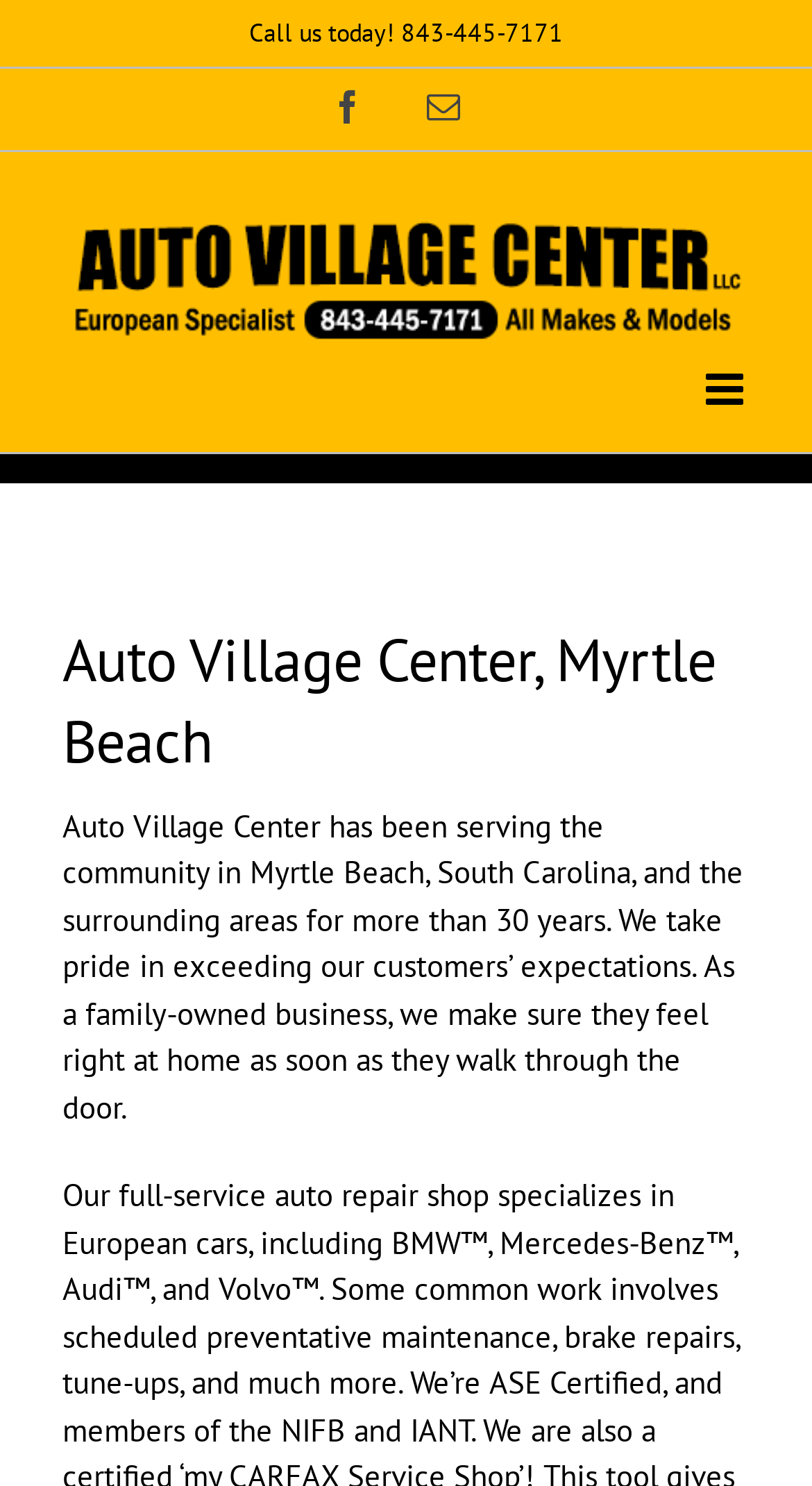Given the element description, predict the bounding box coordinates in the format (top-left x, top-left y, bottom-right x, bottom-right y), using floating point numbers between 0 and 1: Go to Top

[0.695, 0.827, 0.808, 0.889]